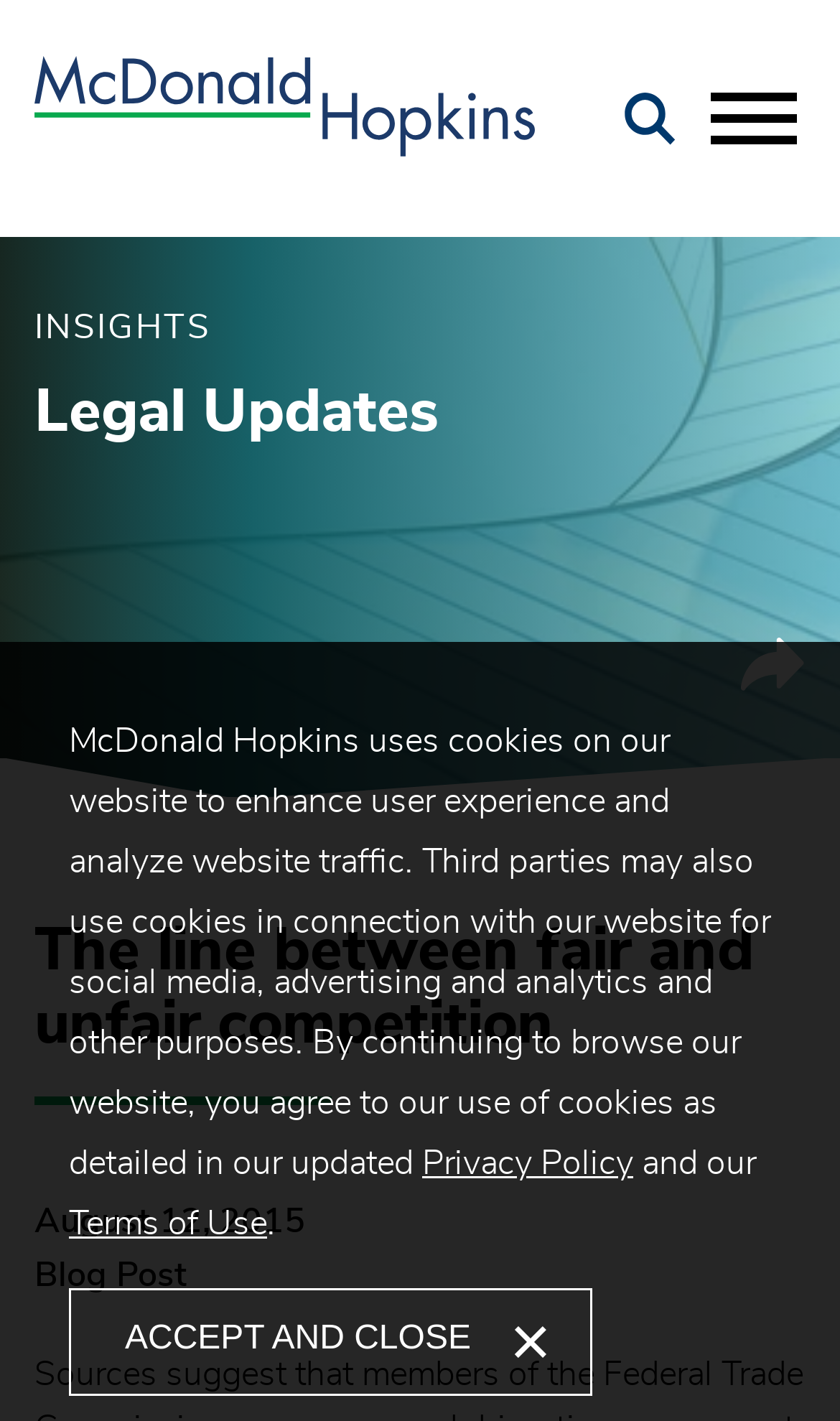Generate a comprehensive description of the webpage content.

The webpage appears to be a blog post or article page from McDonald Hopkins LLC, a law firm. At the top left, there is a logo of McDonald Hopkins LLC, which is also a link. Below the logo, there are several links, including "Main Content", "Main Menu", and "Search", which is accompanied by a search icon. To the right of these links, there is a "Menu" button.

Further down, there is a heading that reads "The line between fair and unfair competition", which is the title of the blog post. Below the title, there is a timestamp indicating that the post was published on August 12, 2015. To the right of the timestamp, there is a "Share" button with a share icon.

The main content of the blog post is located in the middle of the page, taking up most of the screen space. The text is divided into paragraphs, but the exact content is not specified. At the bottom of the page, there is a notice about the use of cookies on the website, which includes links to the "Privacy Policy" and "Terms of Use". There is also an "Accept and Close" button to acknowledge the cookie policy.

Overall, the webpage has a simple and clean layout, with a focus on the main content of the blog post.